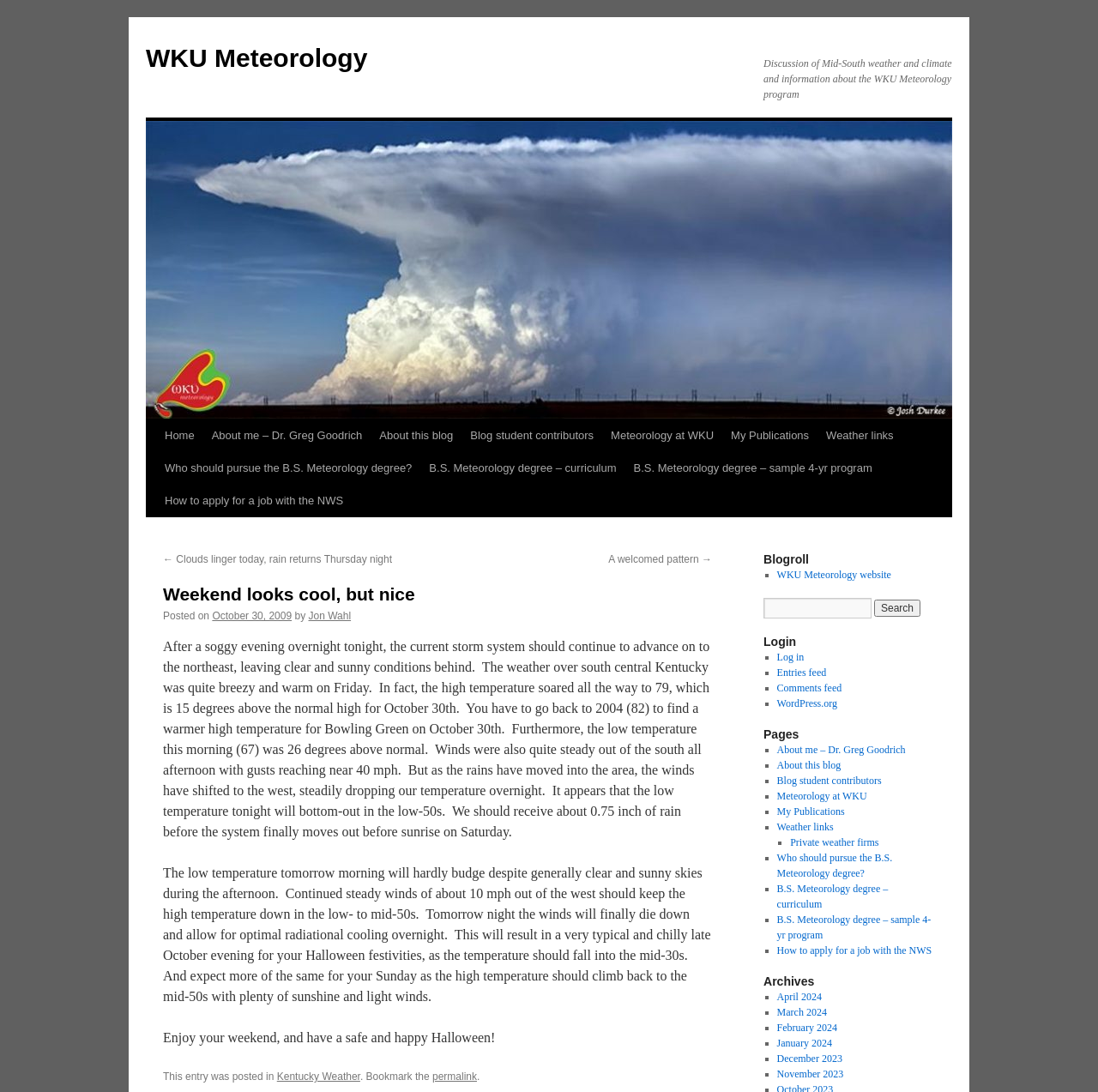Please locate the bounding box coordinates for the element that should be clicked to achieve the following instruction: "Search for something". Ensure the coordinates are given as four float numbers between 0 and 1, i.e., [left, top, right, bottom].

[0.695, 0.548, 0.794, 0.566]